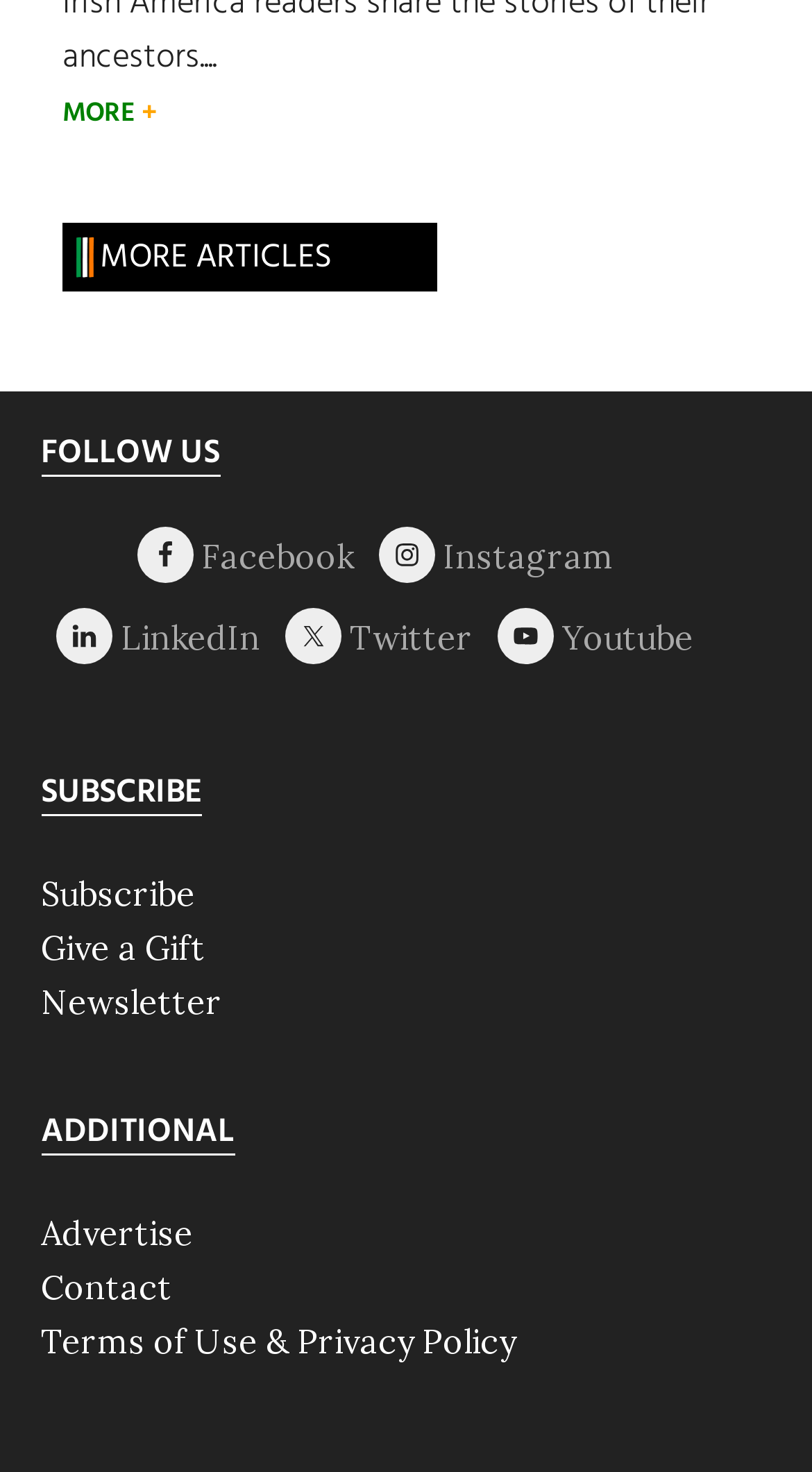Provide a short, one-word or phrase answer to the question below:
What is the last option under 'ADDITIONAL'?

Terms of Use & Privacy Policy